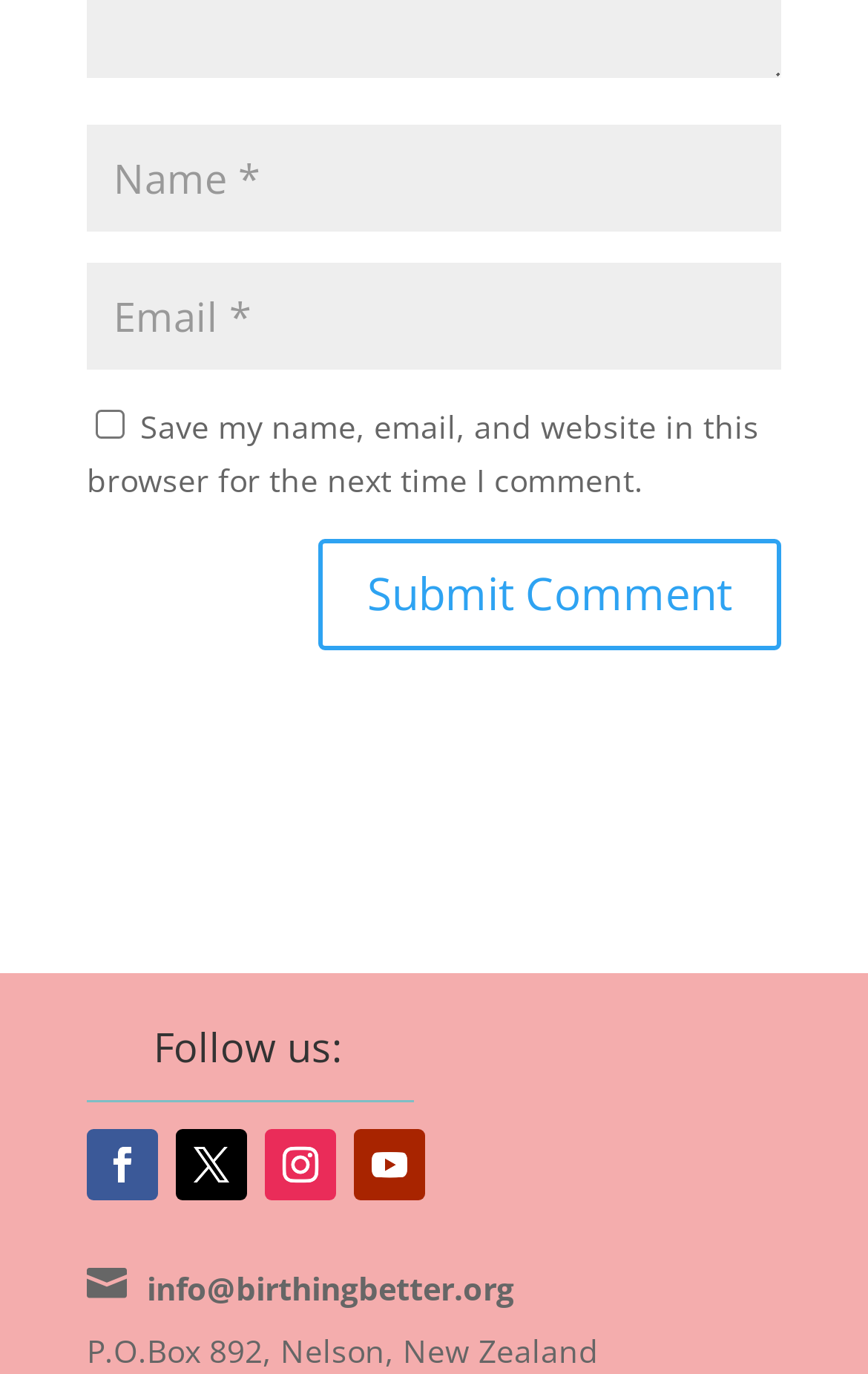Based on the image, give a detailed response to the question: What is the purpose of the first textbox?

The first textbox has a label 'Name *' and is required, indicating that it is used to enter the user's name.